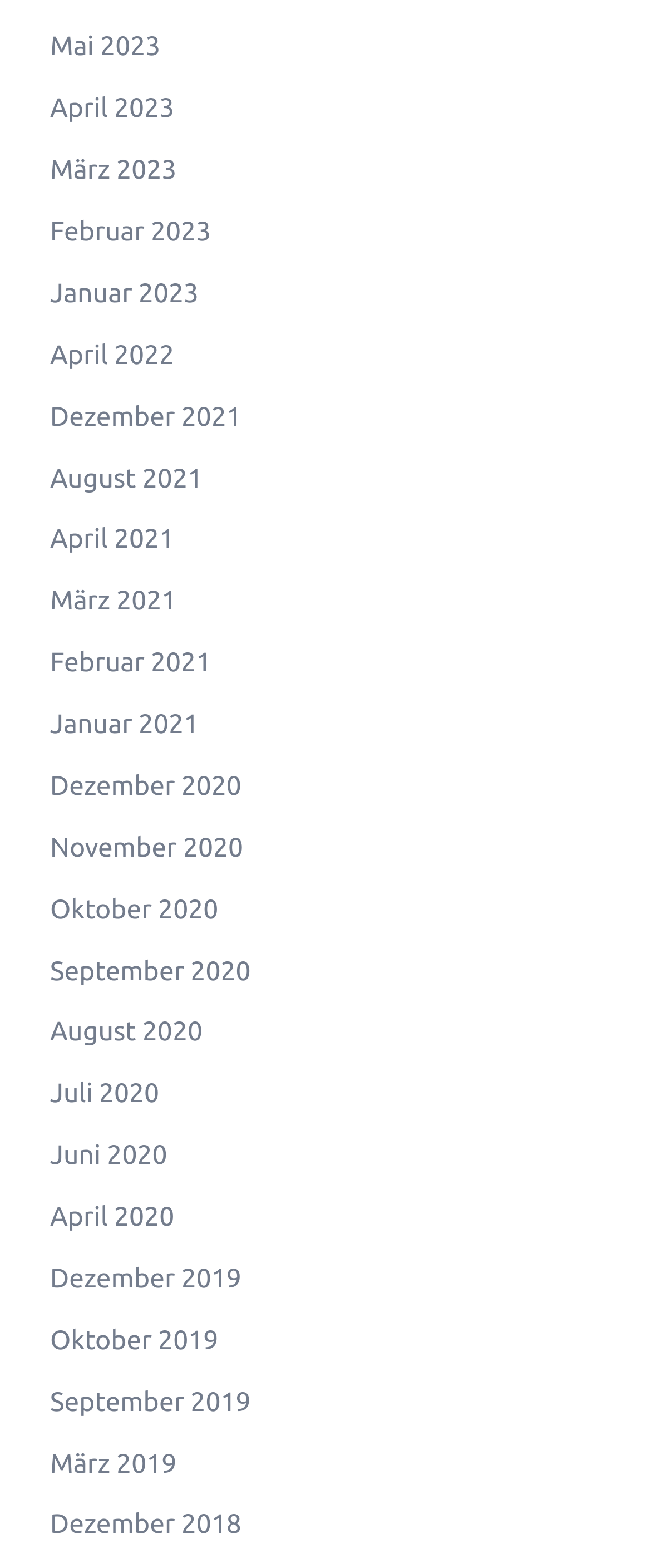Answer the question in one word or a short phrase:
What is the most recent month available on this webpage?

Mai 2023